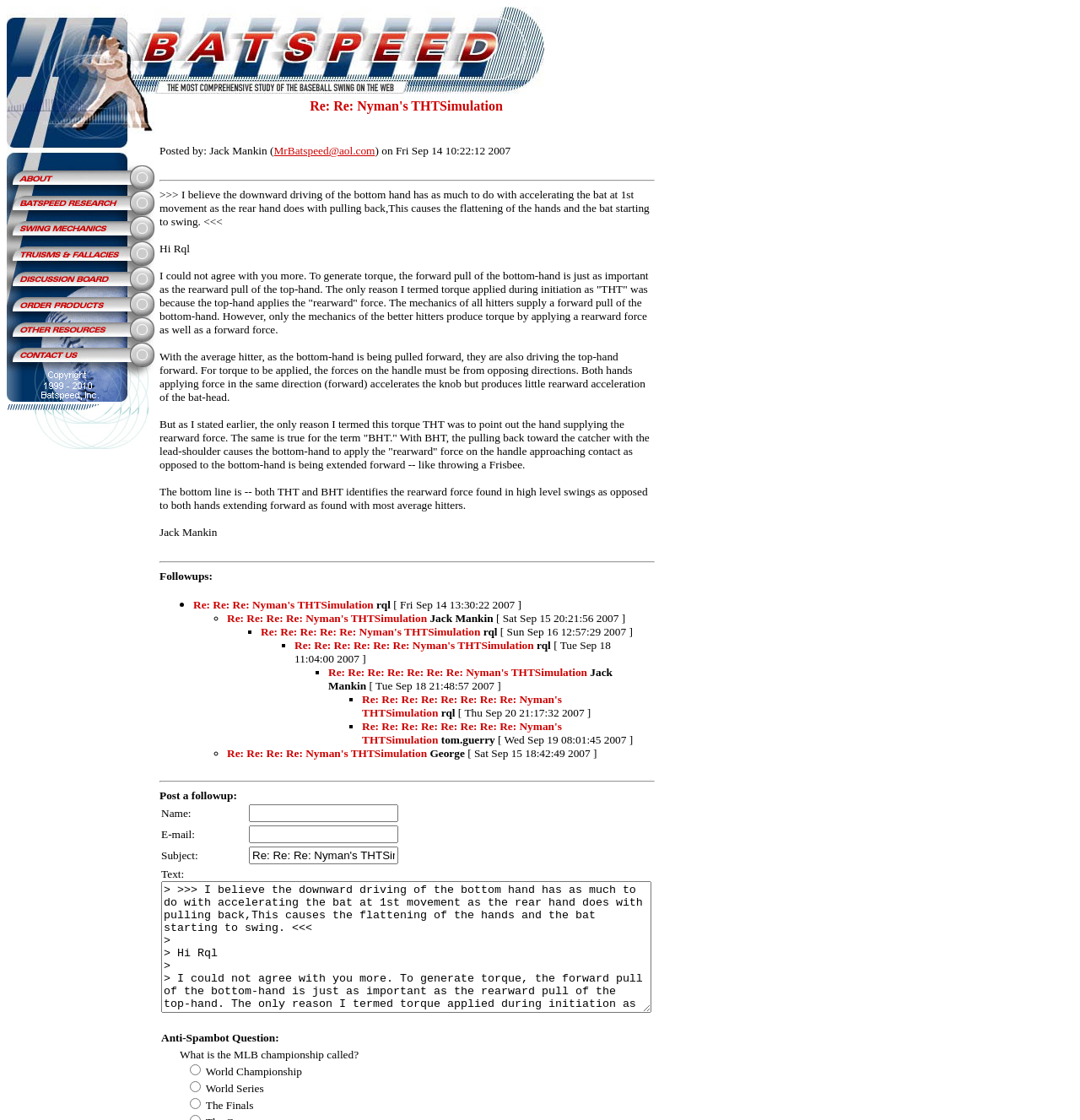Locate the bounding box coordinates of the area to click to fulfill this instruction: "Click on the 'Lady Victoria' link". The bounding box should be presented as four float numbers between 0 and 1, in the order [left, top, right, bottom].

None